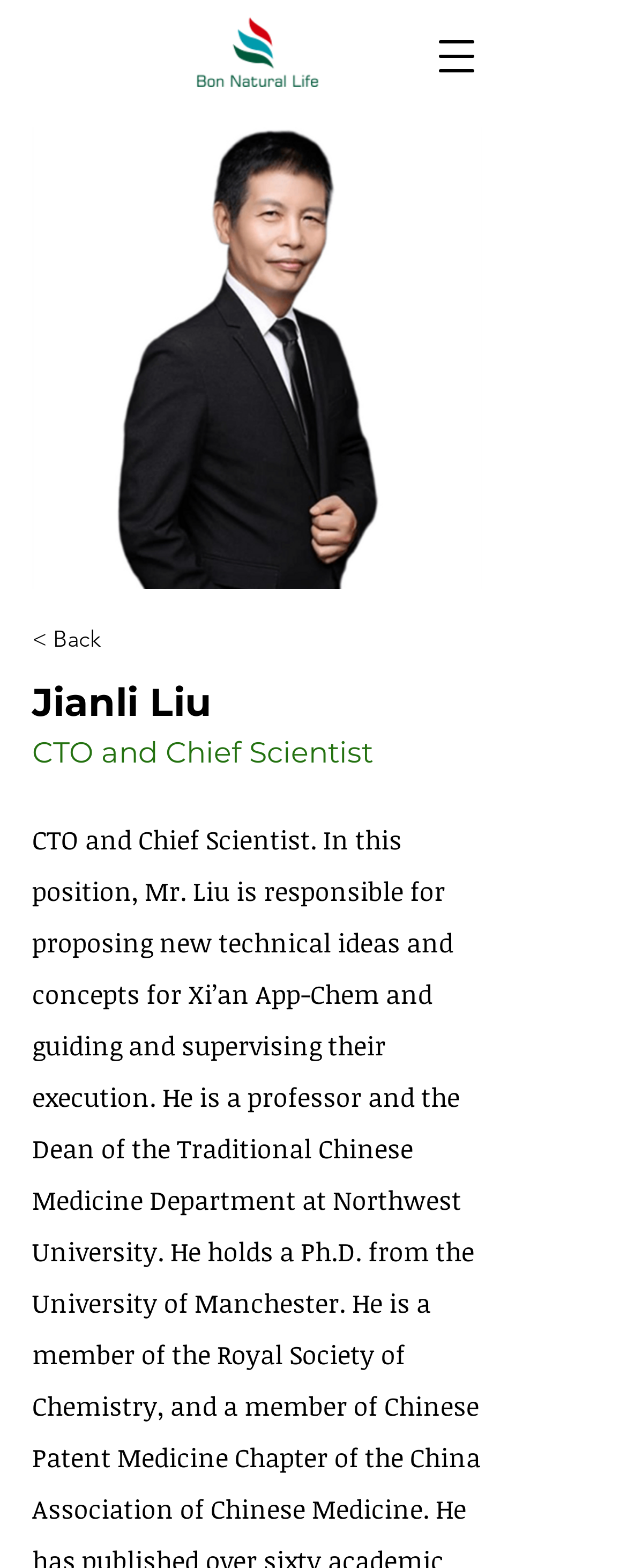Based on the element description: "< Back", identify the UI element and provide its bounding box coordinates. Use four float numbers between 0 and 1, [left, top, right, bottom].

[0.051, 0.391, 0.359, 0.426]